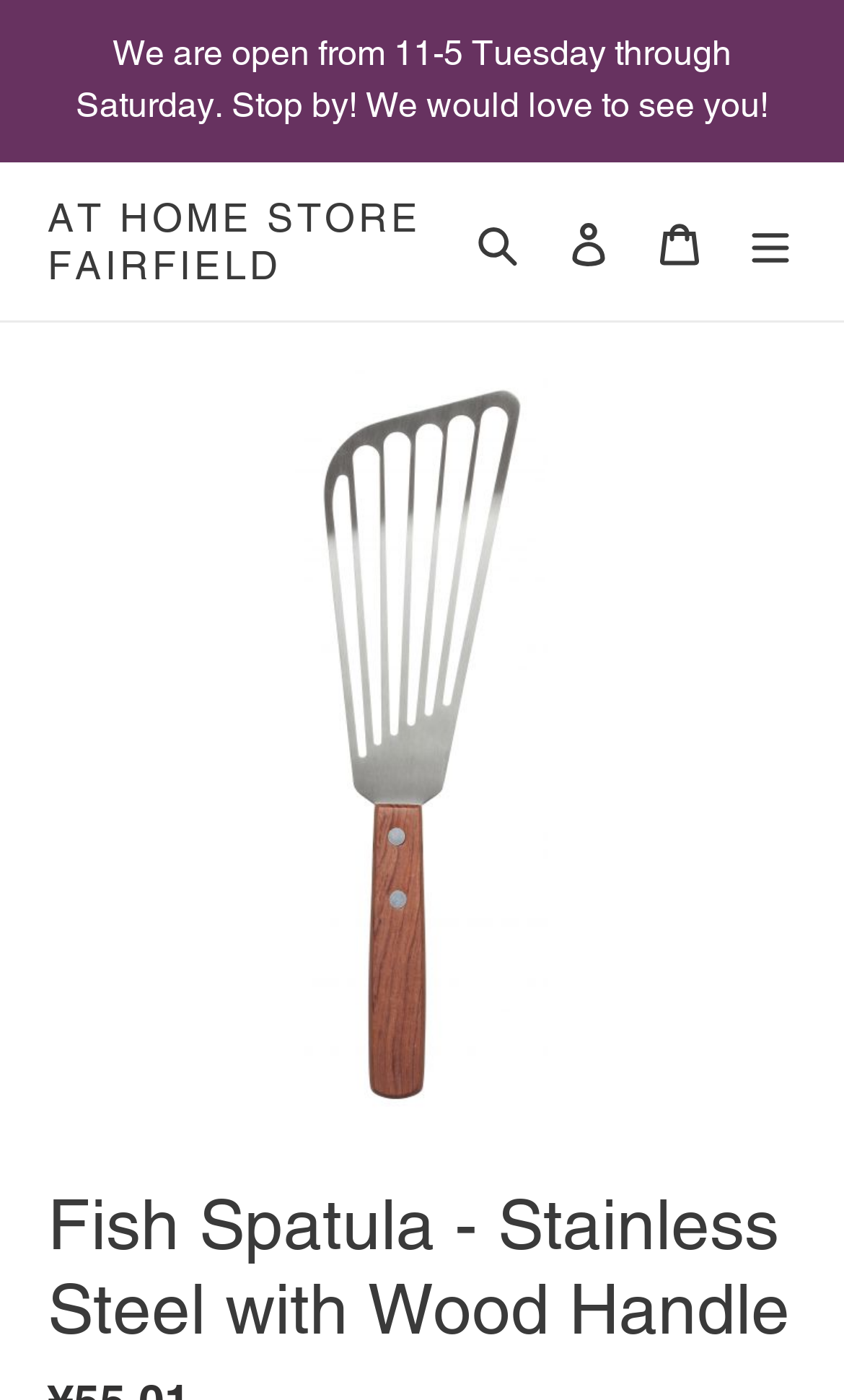Please give a one-word or short phrase response to the following question: 
How many navigation links are there?

4